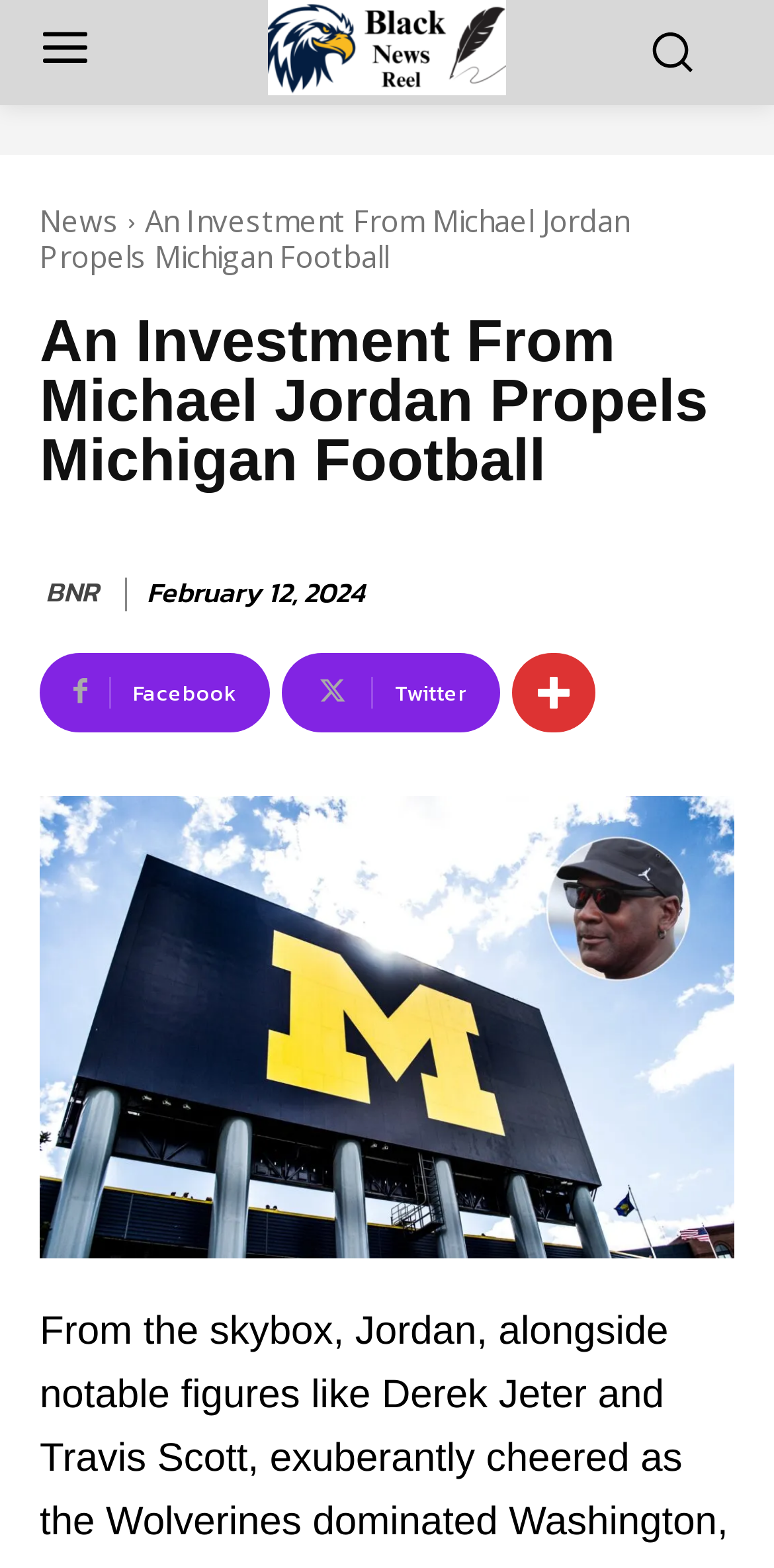What is the category of the news article?
Answer the question in a detailed and comprehensive manner.

The category of the news article is indicated by a link element with the text 'News' and a bounding box coordinate of [0.051, 0.128, 0.154, 0.153].